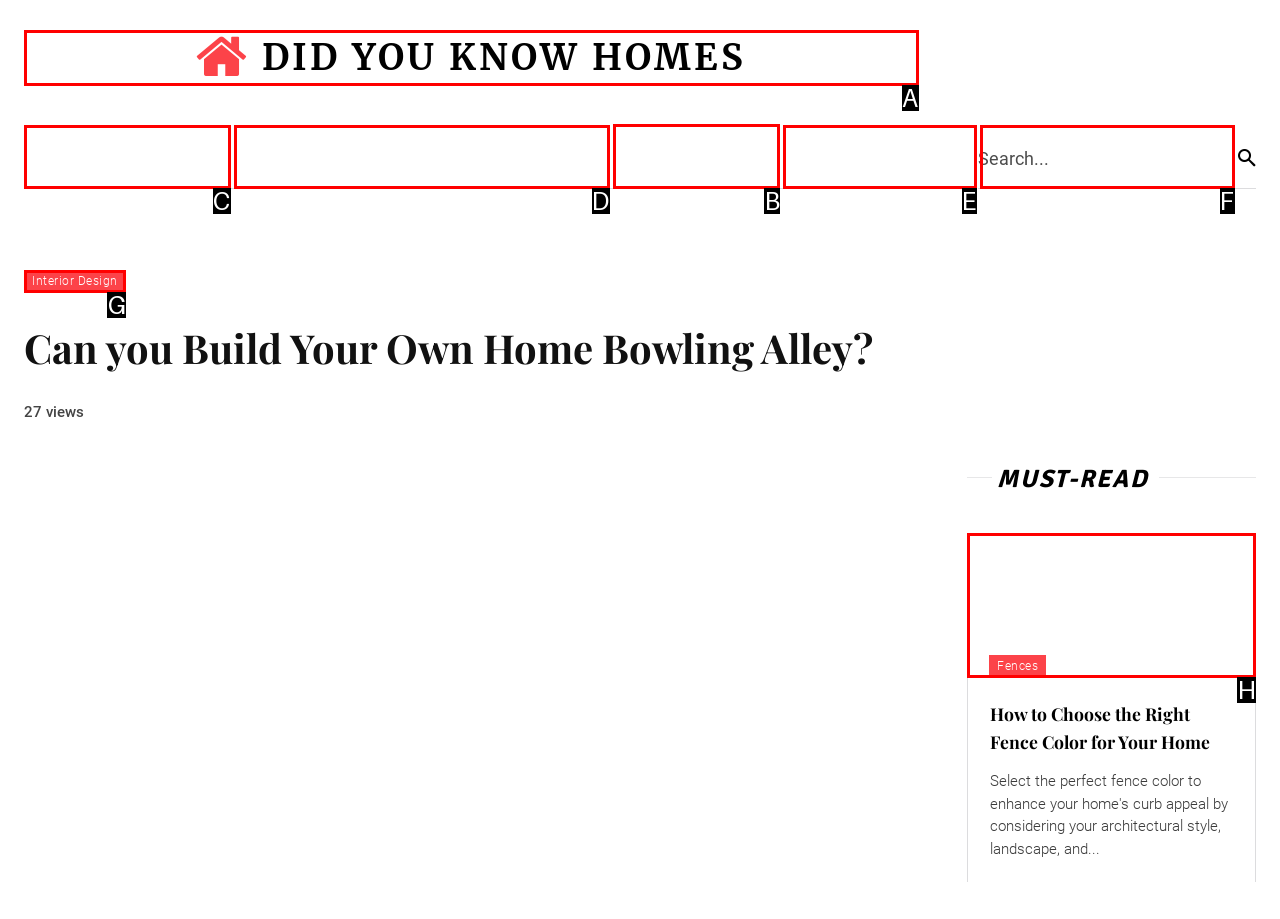Point out the HTML element I should click to achieve the following task: Go to Home Guides Provide the letter of the selected option from the choices.

B